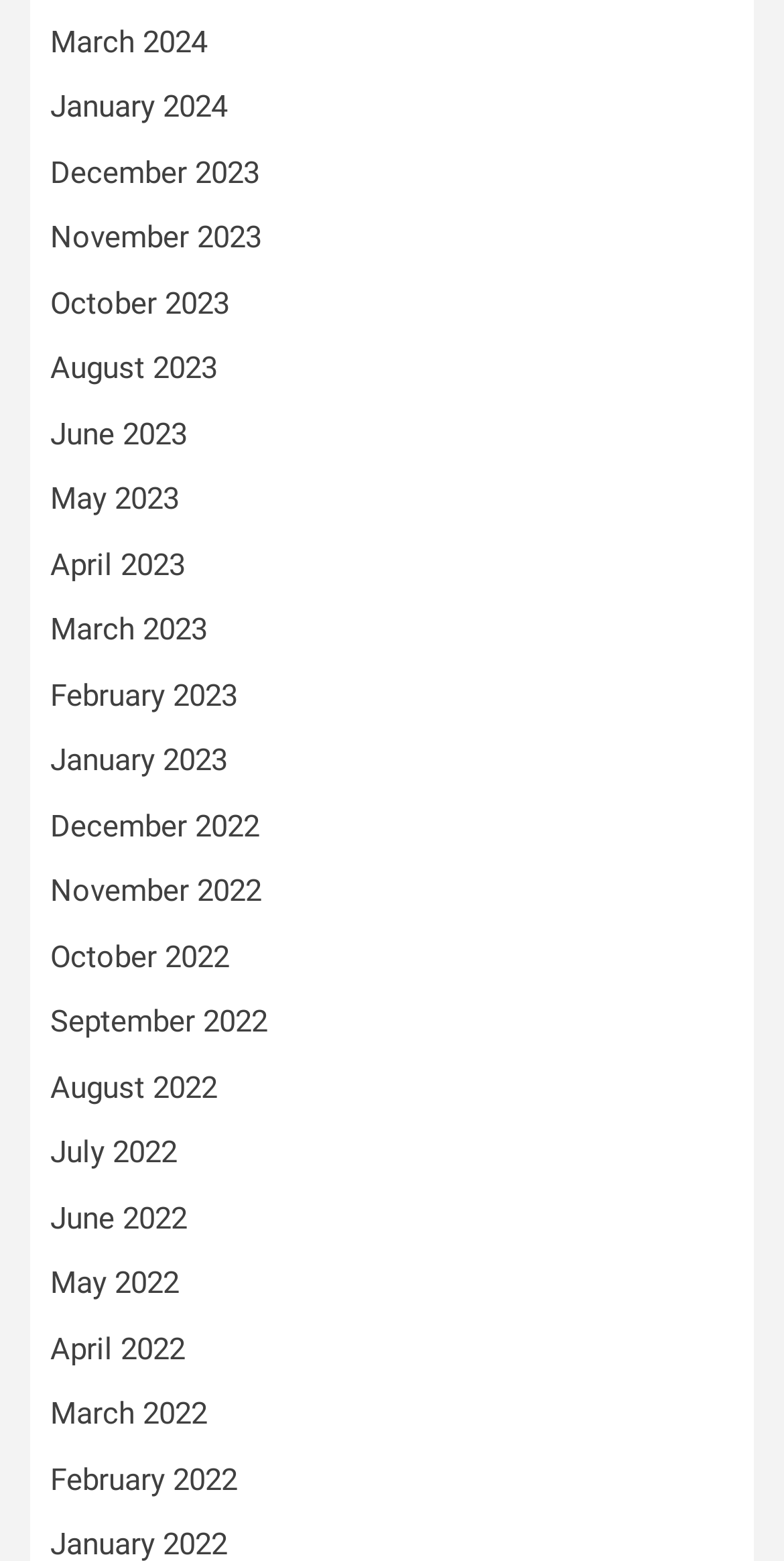What is the common format of the link texts?
Refer to the image and answer the question using a single word or phrase.

Month Year